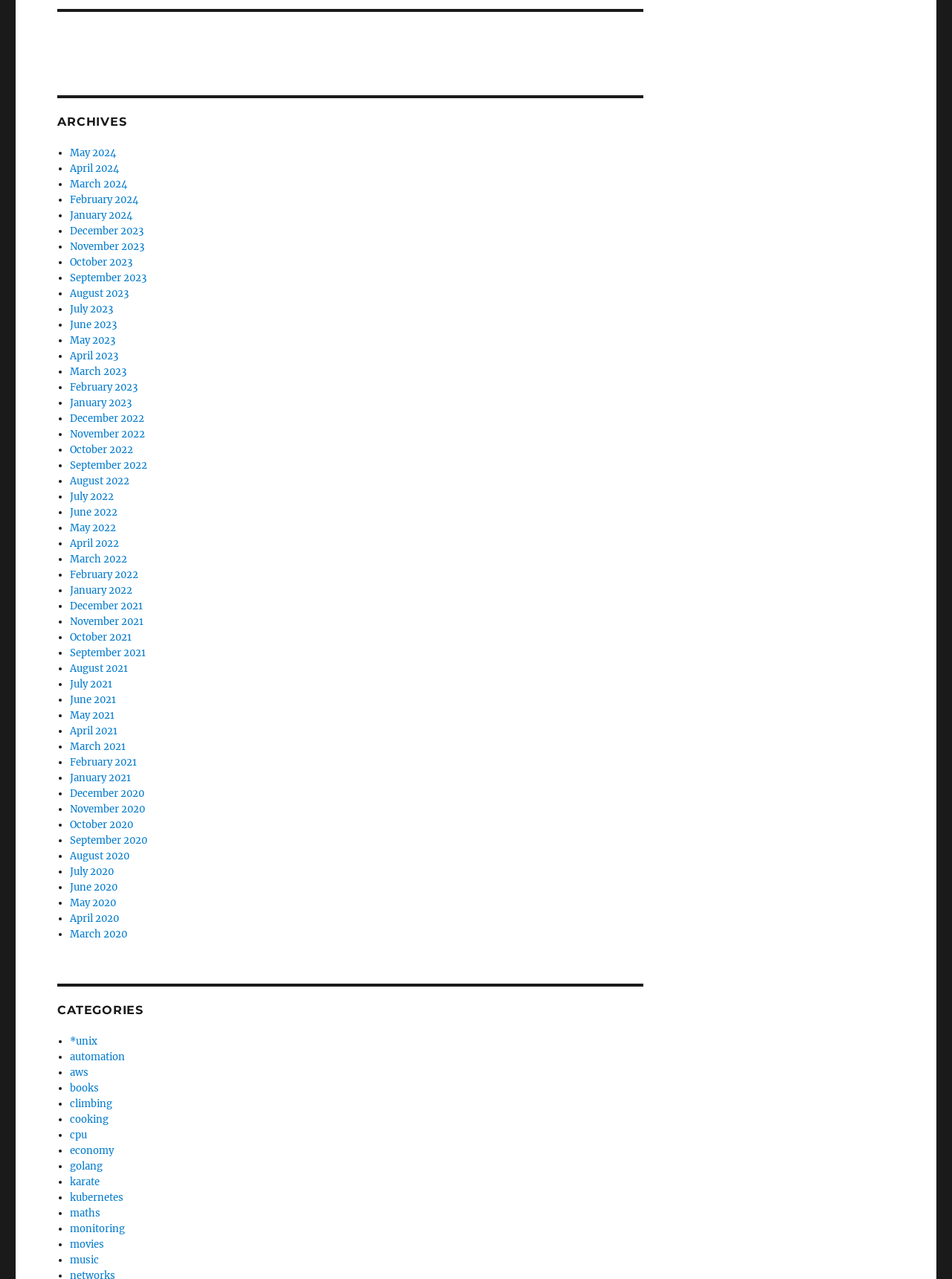What is the category of the webpage? Observe the screenshot and provide a one-word or short phrase answer.

Archives